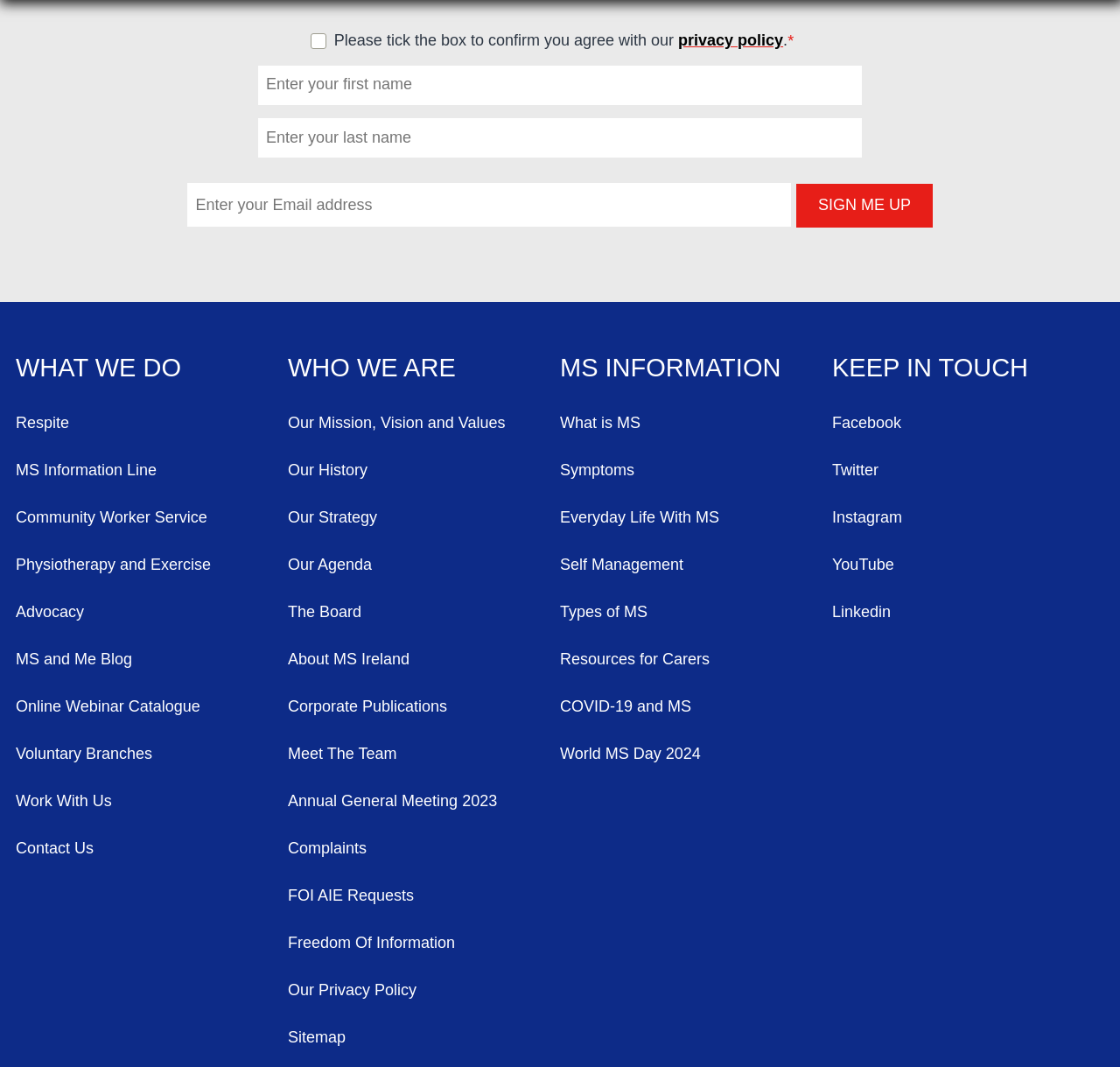Answer briefly with one word or phrase:
What is the last link in the 'KEEP IN TOUCH' section?

Linkedin